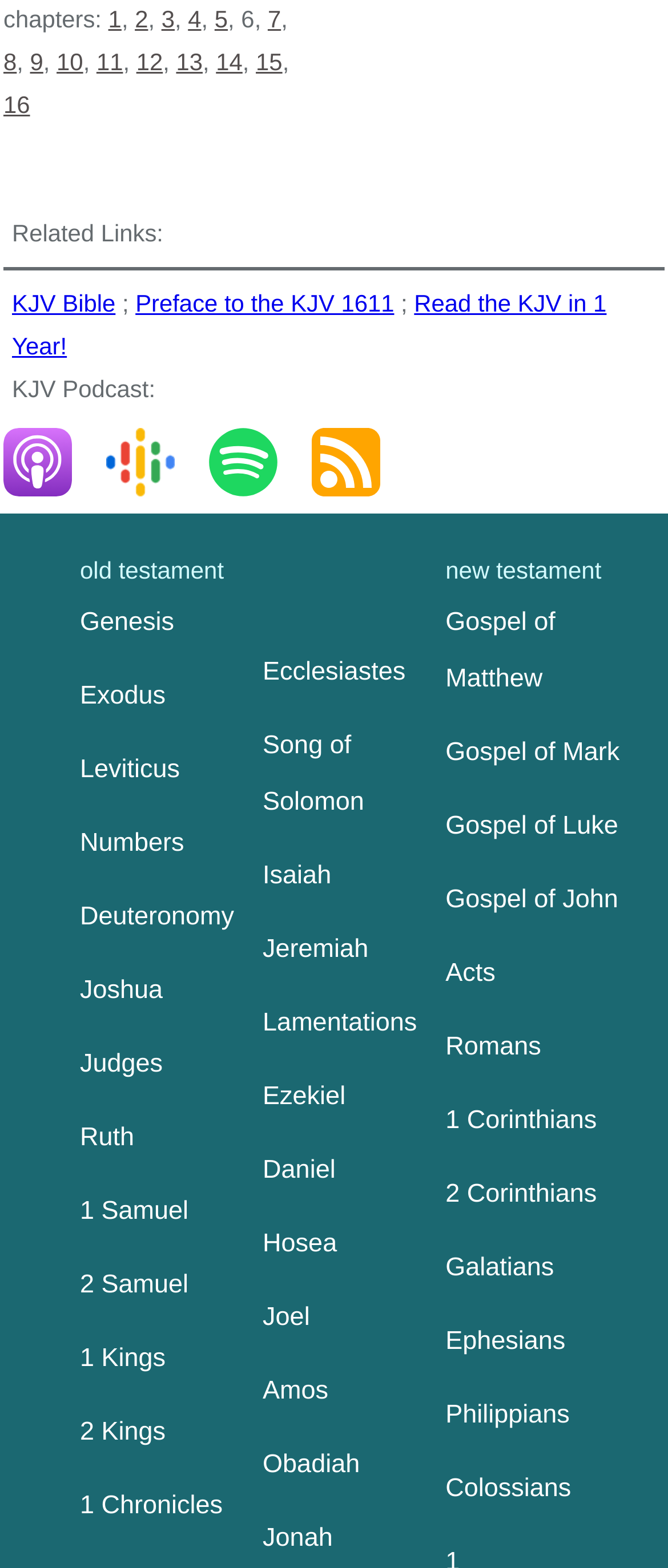How many podcast platforms are listed?
Look at the image and provide a short answer using one word or a phrase.

4